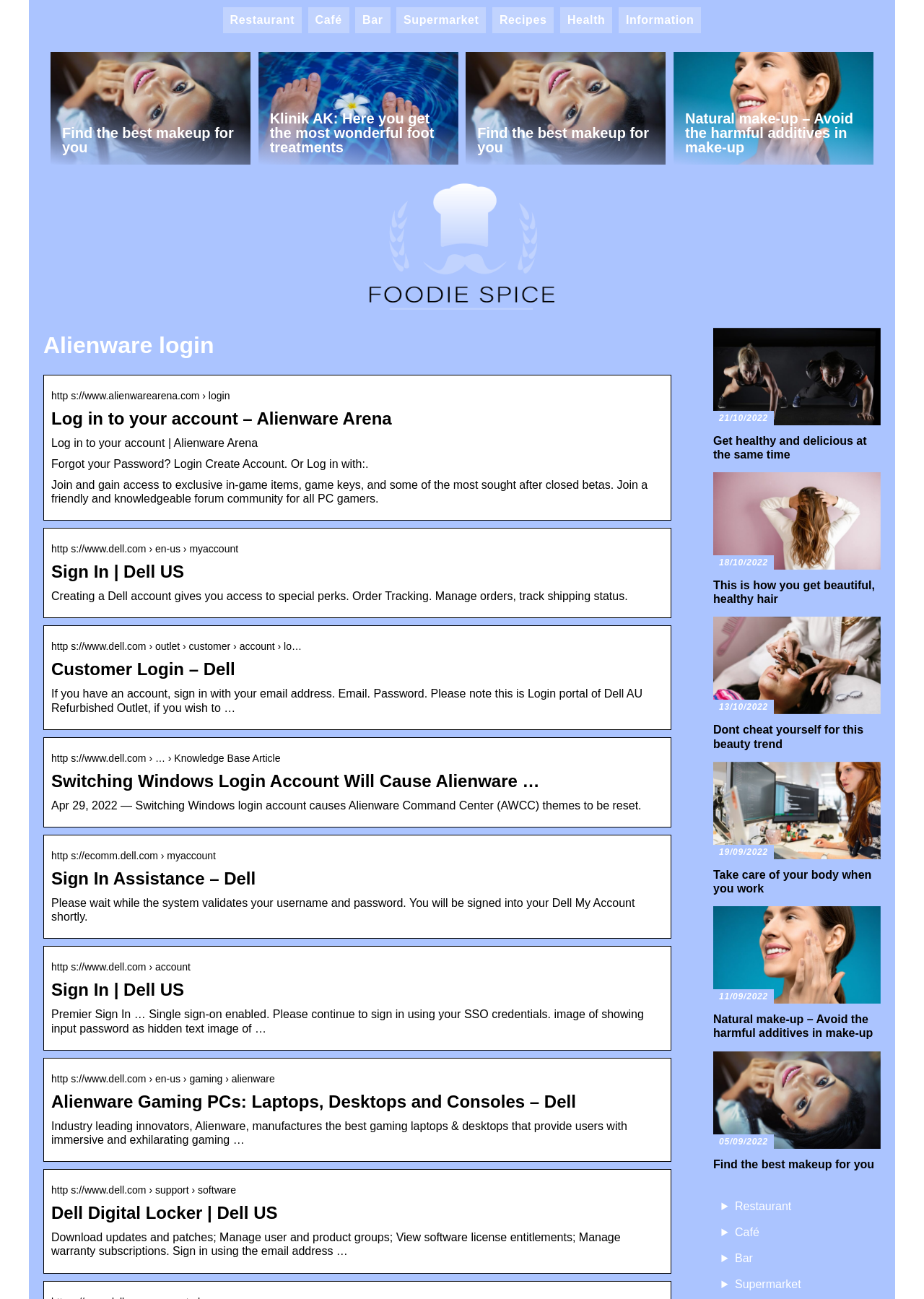Identify the bounding box coordinates of the area you need to click to perform the following instruction: "check more actions".

None